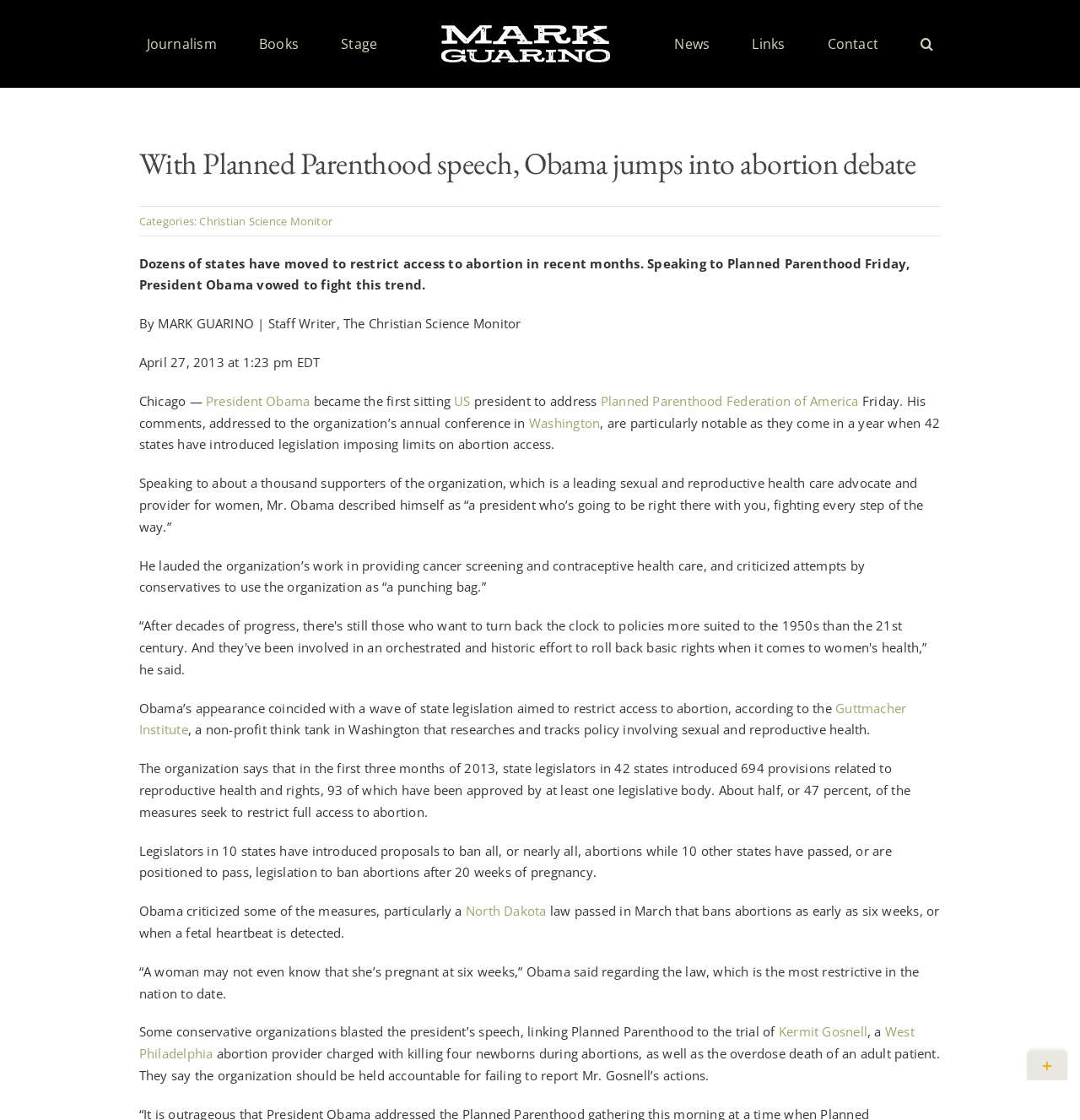What is the name of the organization that President Obama addressed?
Look at the image and respond with a one-word or short-phrase answer.

Planned Parenthood Federation of America